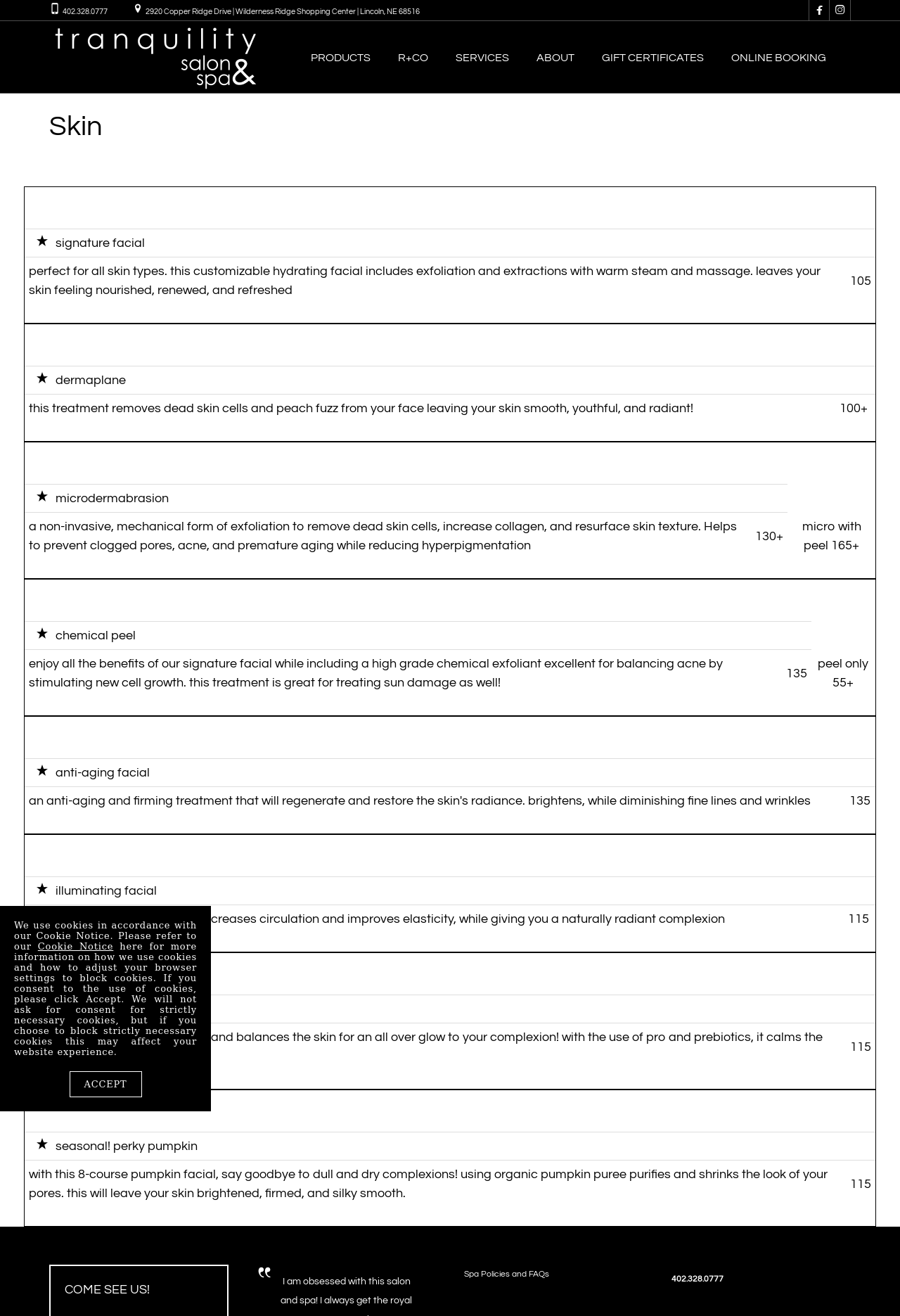Determine the bounding box coordinates of the region to click in order to accomplish the following instruction: "Click the ONLINE BOOKING link". Provide the coordinates as four float numbers between 0 and 1, specifically [left, top, right, bottom].

[0.812, 0.017, 0.918, 0.071]